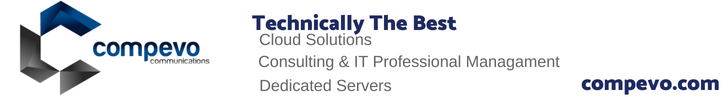Paint a vivid picture with your words by describing the image in detail.

The image features a promotional banner for Compevo Communications, emphasizing their expertise and services in the field of technology. The banner includes the phrase "Technically The Best," highlighting their commitment to excellence. Below this tagline, the services offered are listed: "Cloud Solutions," "Consulting & IT Professional Management," and "Dedicated Servers," indicating a comprehensive range of IT services. The Compevo logo, depicted in the upper left corner, showcases a modern design, symbolizing innovation and reliability. The website link "compevo.com" is displayed prominently, encouraging viewers to visit for more information. This image effectively communicates the brand's identity and its focus on professional IT solutions.